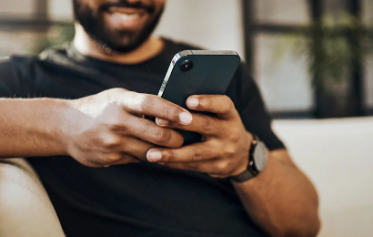What is the color of the person's top?
Please give a well-detailed answer to the question.

The caption describes the person as dressed casually in a black top, which suggests that the person's attire is informal and comfortable.